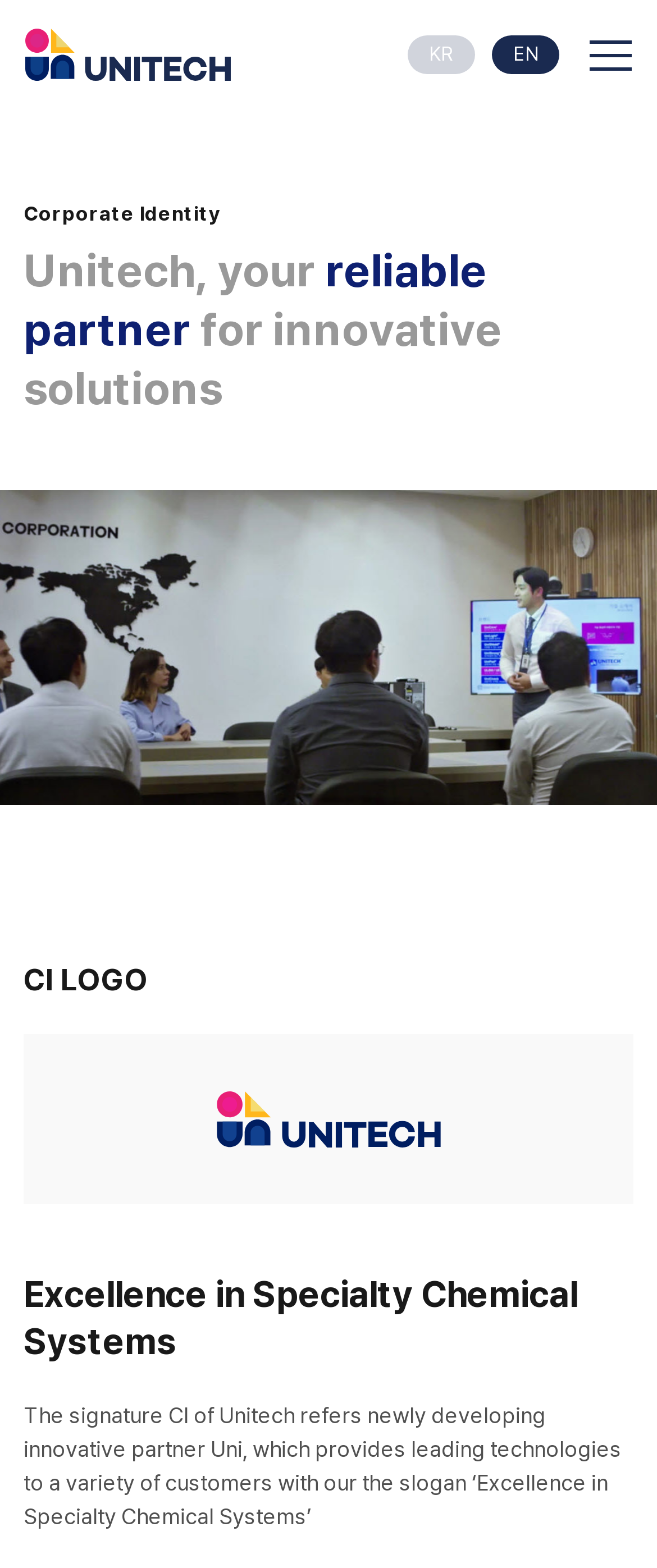What is the type of systems Unitech provides?
Use the information from the image to give a detailed answer to the question.

I found a StaticText element with the text 'Excellence in Specialty Chemical Systems' which suggests that Unitech provides Specialty Chemical Systems.